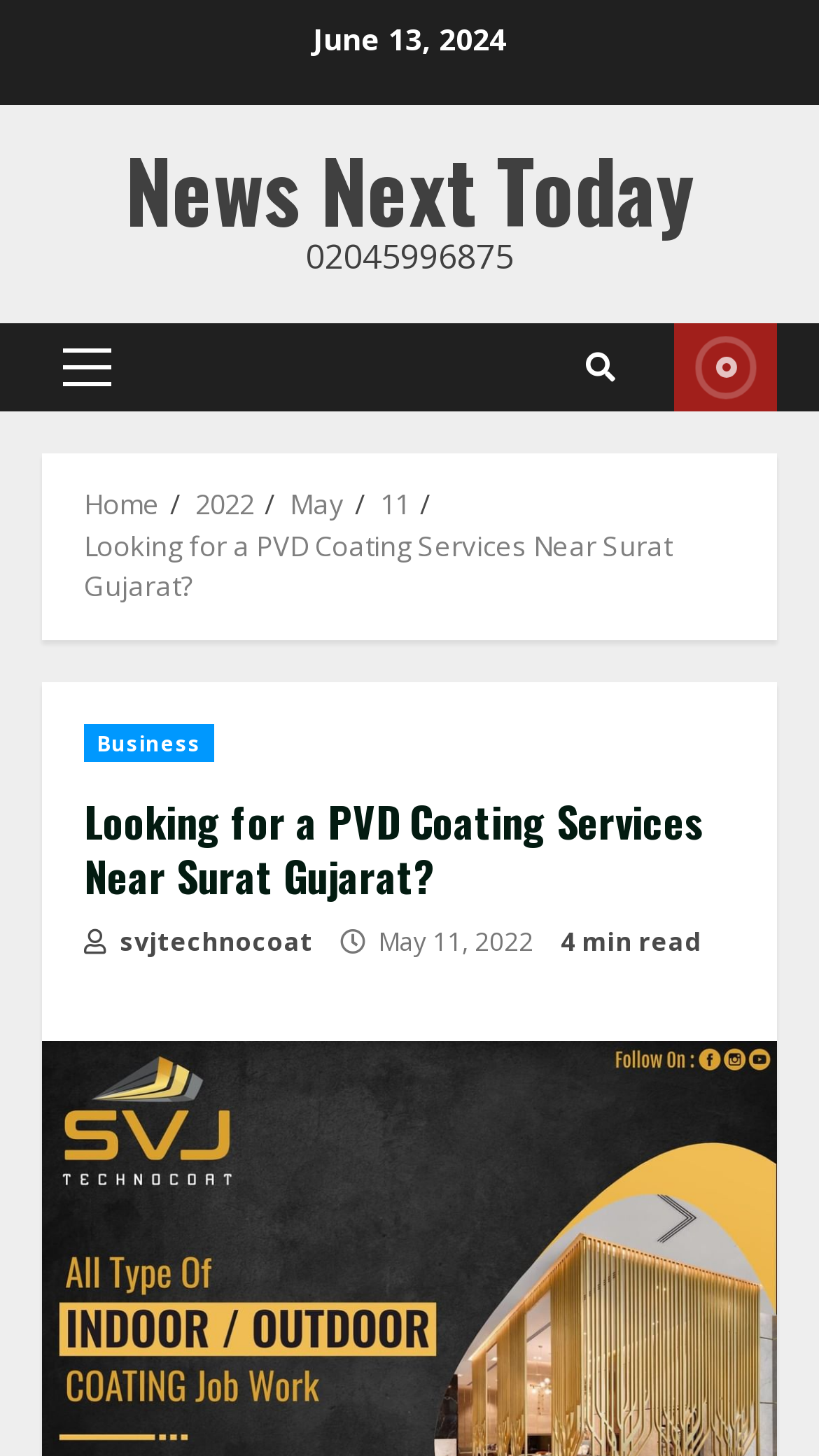What is the category of the article?
Using the image, provide a detailed and thorough answer to the question.

I determined the category of the article by examining the link element with the bounding box coordinates [0.103, 0.497, 0.261, 0.523]. The text content of this element is 'Business', which suggests that the article belongs to this category.